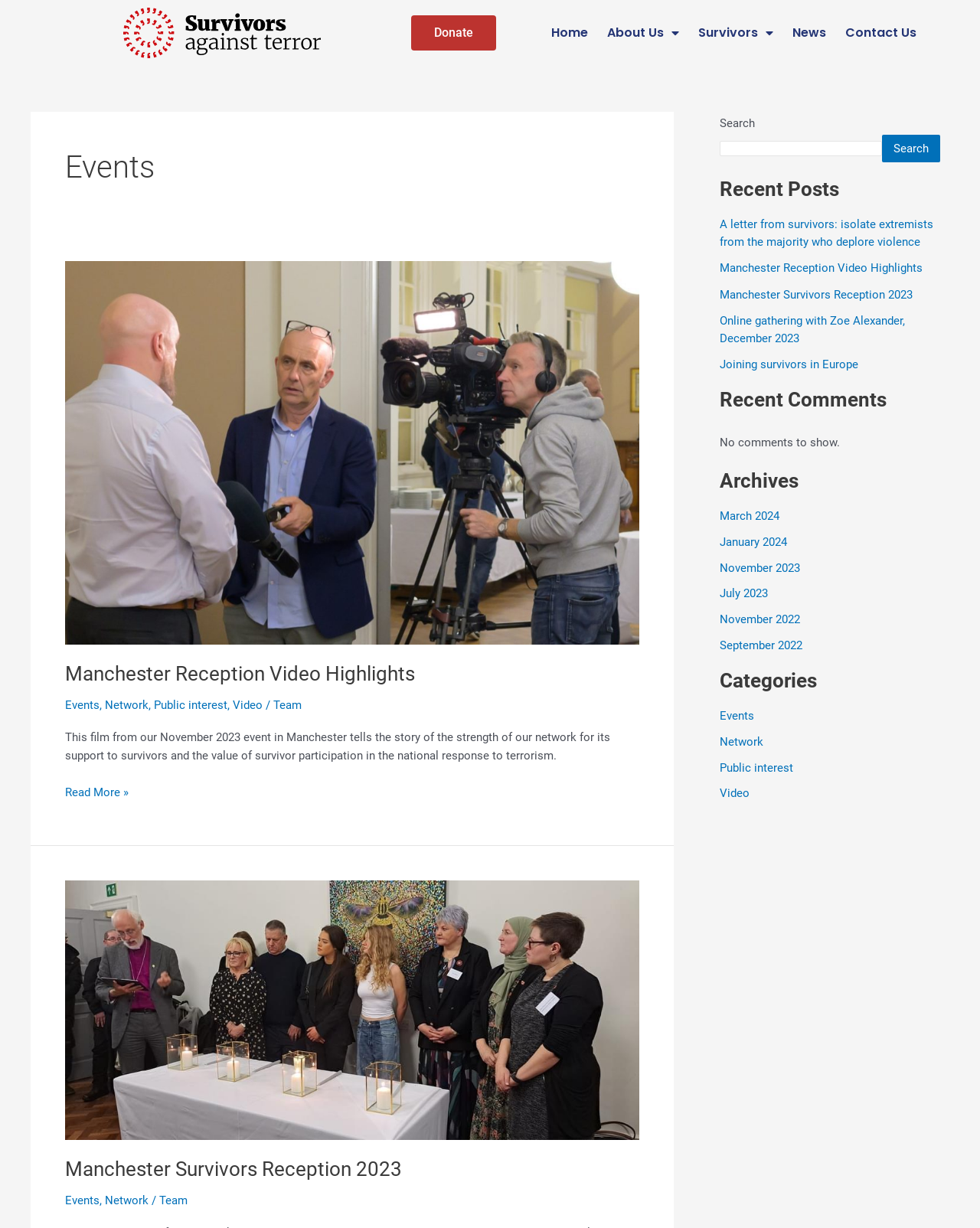What is the purpose of the search box?
Using the image as a reference, answer with just one word or a short phrase.

To search the website